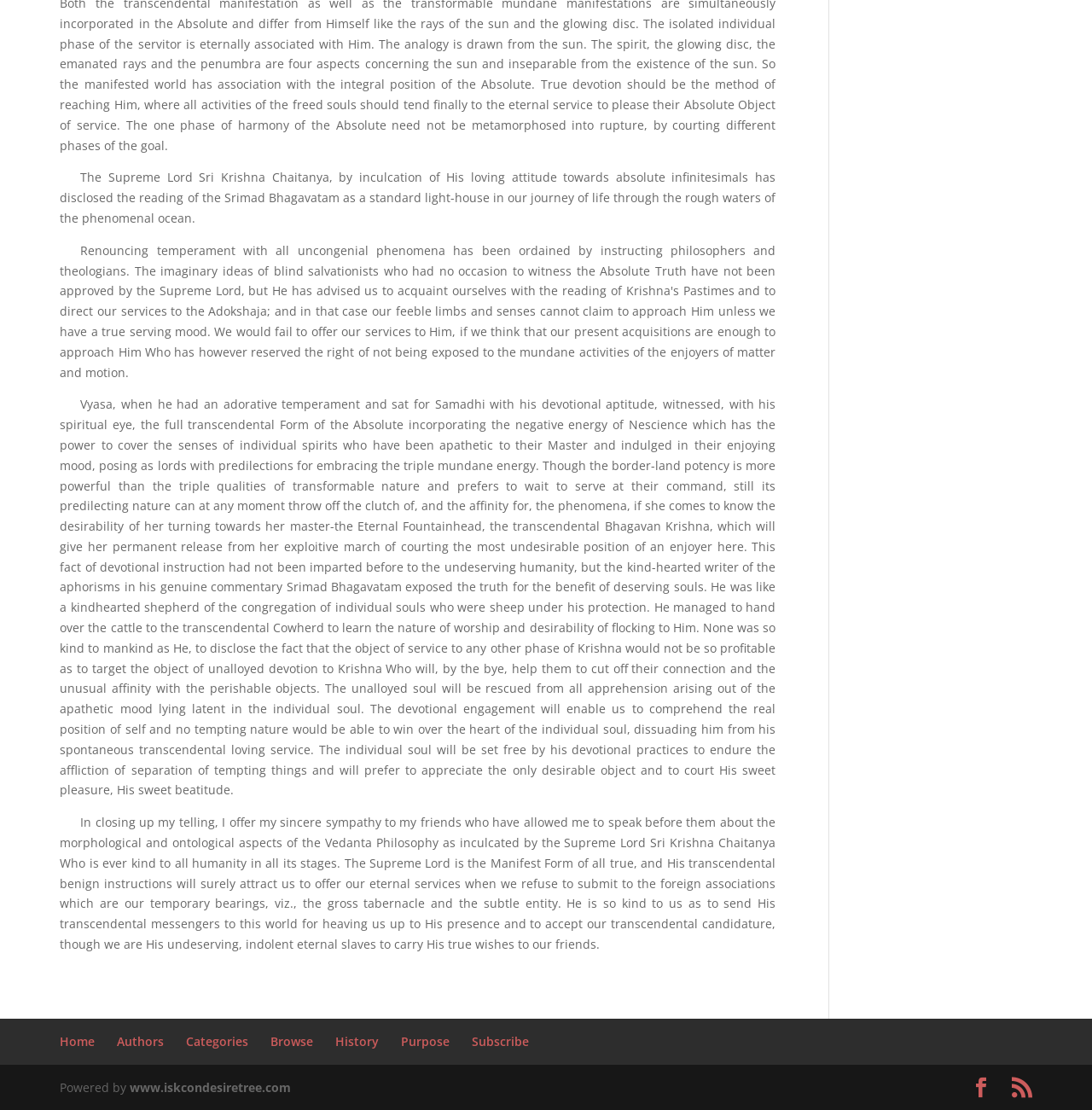Identify the bounding box coordinates of the element to click to follow this instruction: 'Subscribe to the website'. Ensure the coordinates are four float values between 0 and 1, provided as [left, top, right, bottom].

[0.432, 0.931, 0.485, 0.945]